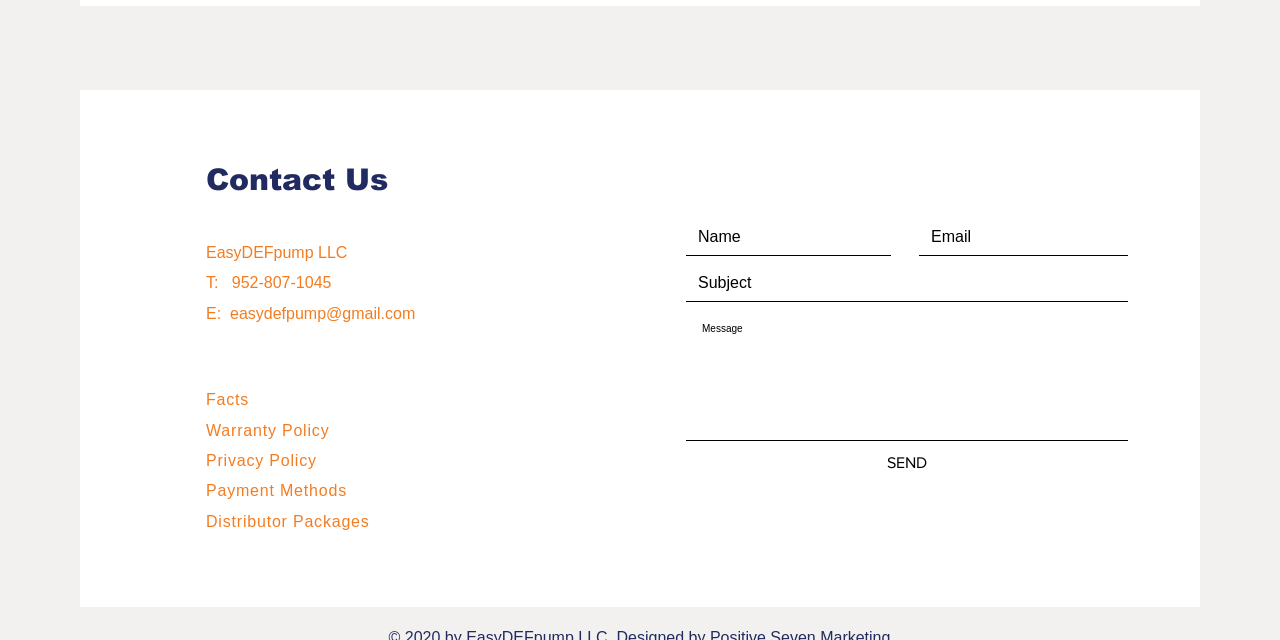Pinpoint the bounding box coordinates of the clickable element needed to complete the instruction: "enter your email". The coordinates should be provided as four float numbers between 0 and 1: [left, top, right, bottom].

[0.718, 0.342, 0.881, 0.4]